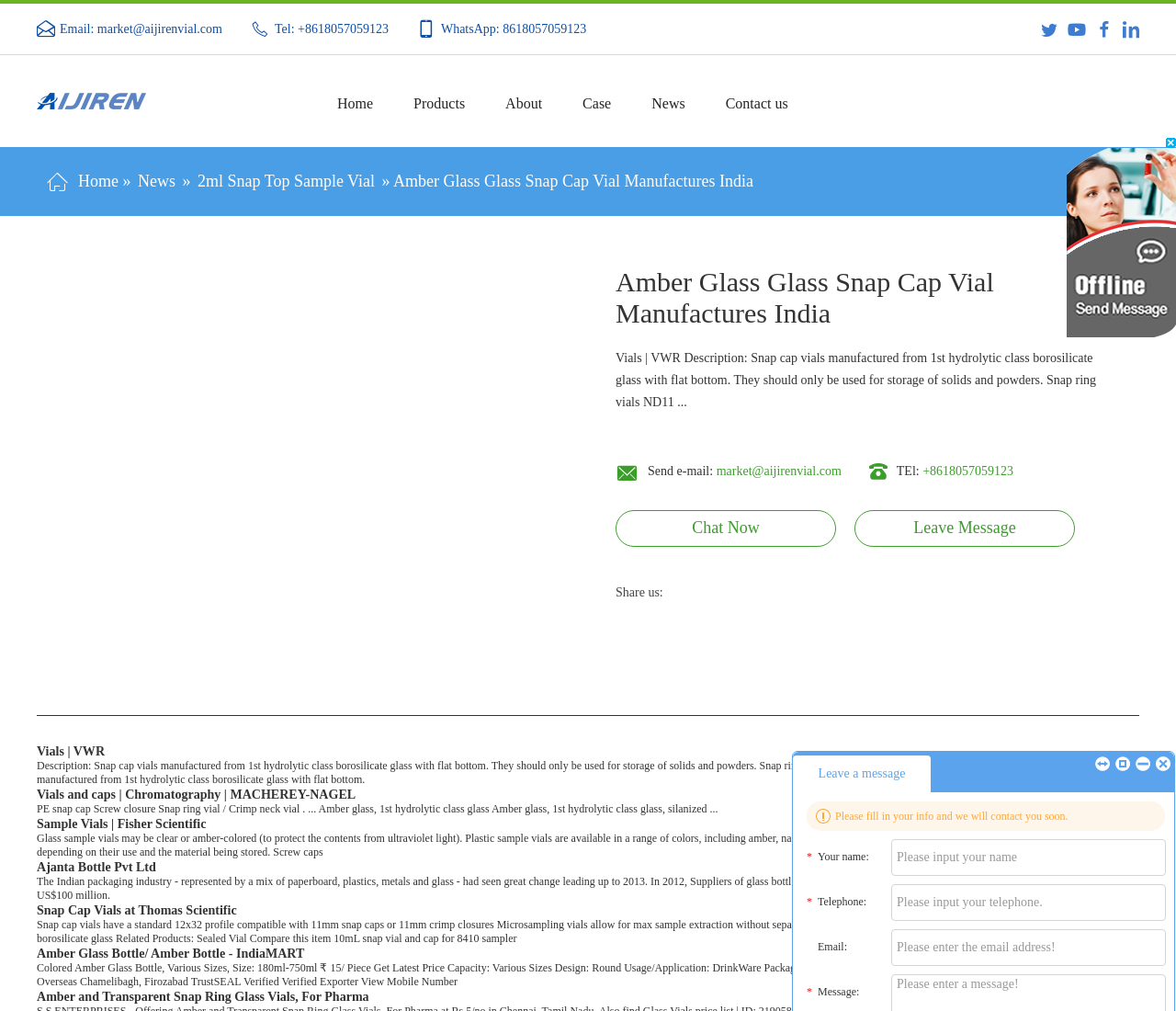What is the purpose of the vials?
Please provide a comprehensive answer based on the information in the image.

I found the information about the purpose of the vials by reading the description of the product. The description states that the vials 'should only be used for storage of solids and powders'.